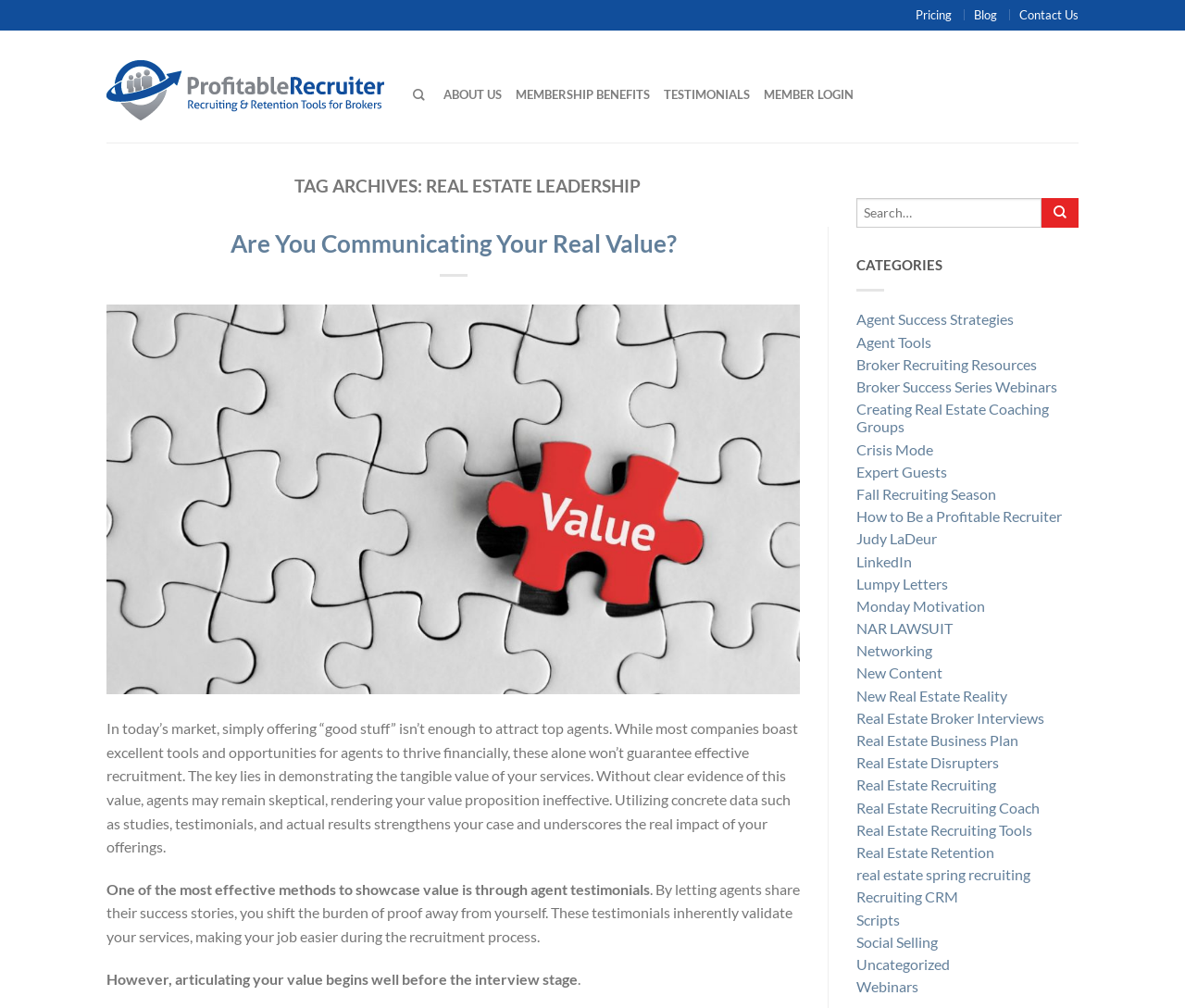Please find and report the bounding box coordinates of the element to click in order to perform the following action: "Read the 'Are You Communicating Your Real Value?' article". The coordinates should be expressed as four float numbers between 0 and 1, in the format [left, top, right, bottom].

[0.194, 0.226, 0.571, 0.256]